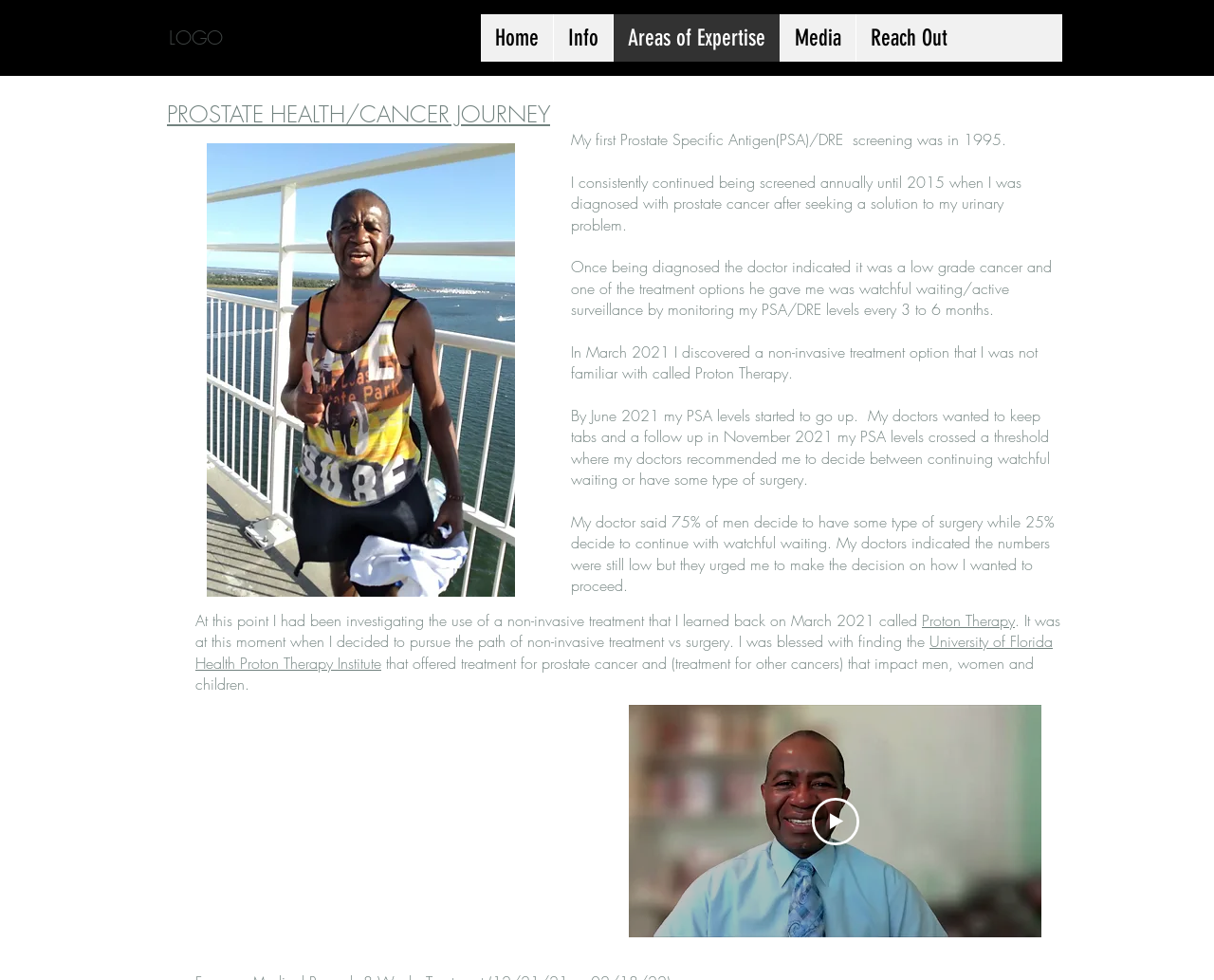Provide an in-depth caption for the contents of the webpage.

The webpage is about a personal journey with prostate cancer. At the top left, there is a logo link, and to its right, a navigation menu with links to "Home", "Info", "Areas of Expertise", "Media", and "Reach Out". Below the navigation menu, there is a heading that reads "PROSTATE HEALTH/CANCER JOURNEY". 

On the left side of the page, there is an image of a person, likely the author of the journey. To the right of the image, there are several paragraphs of text that describe the author's experience with prostate cancer, including their first screening, diagnosis, and treatment options. The text explains that the author was diagnosed with low-grade cancer and was given the option of watchful waiting or surgery. The author then discovered proton therapy as a non-invasive treatment option and eventually decided to pursue this path.

Below the text, there is a video with a play button, and to its right, there is a canvas element. The video is likely related to the author's experience with proton therapy or the University of Florida Health Proton Therapy Institute, which is mentioned in the text.